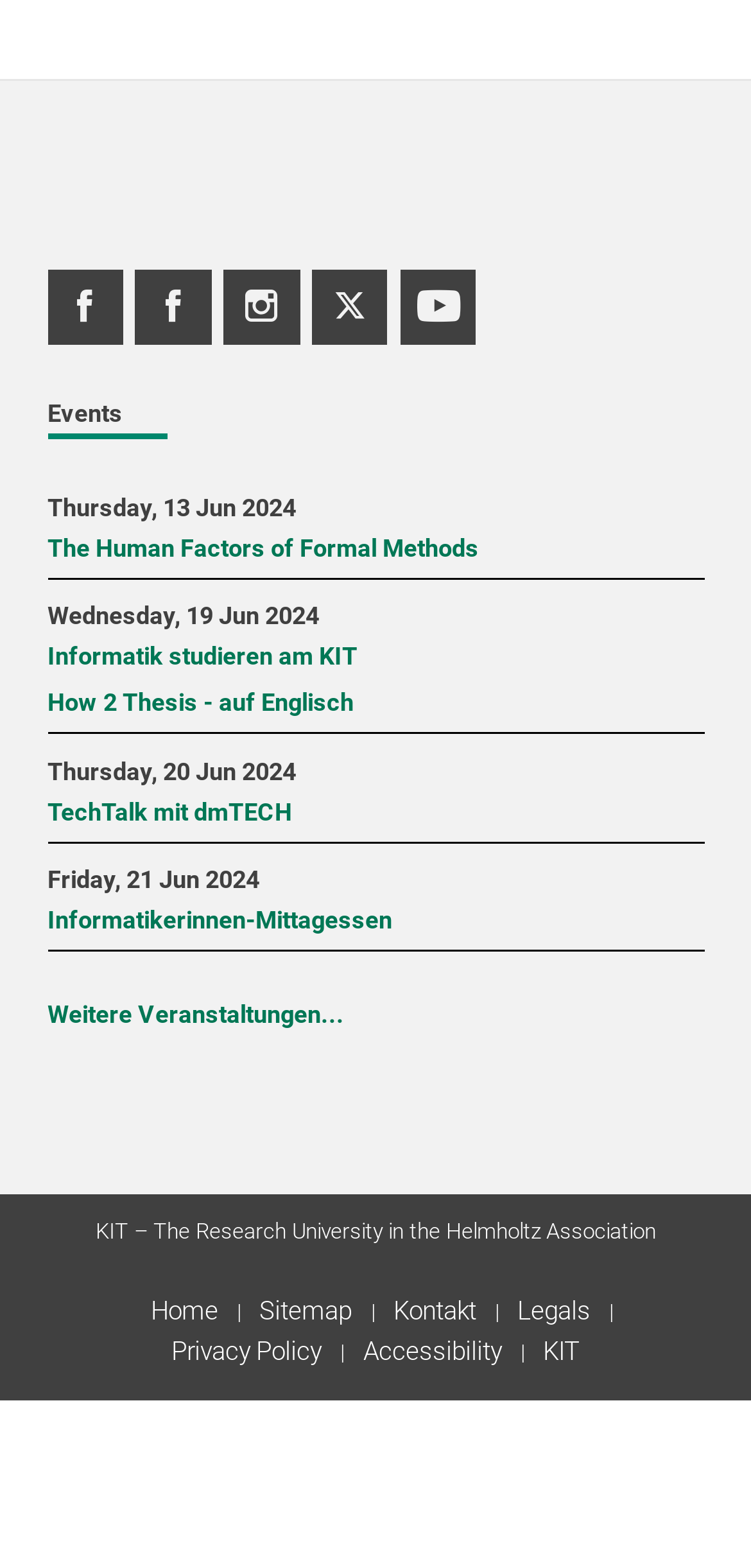Determine the bounding box coordinates in the format (top-left x, top-left y, bottom-right x, bottom-right y). Ensure all values are floating point numbers between 0 and 1. Identify the bounding box of the UI element described by: Privacy Policy

[0.211, 0.957, 0.446, 0.983]